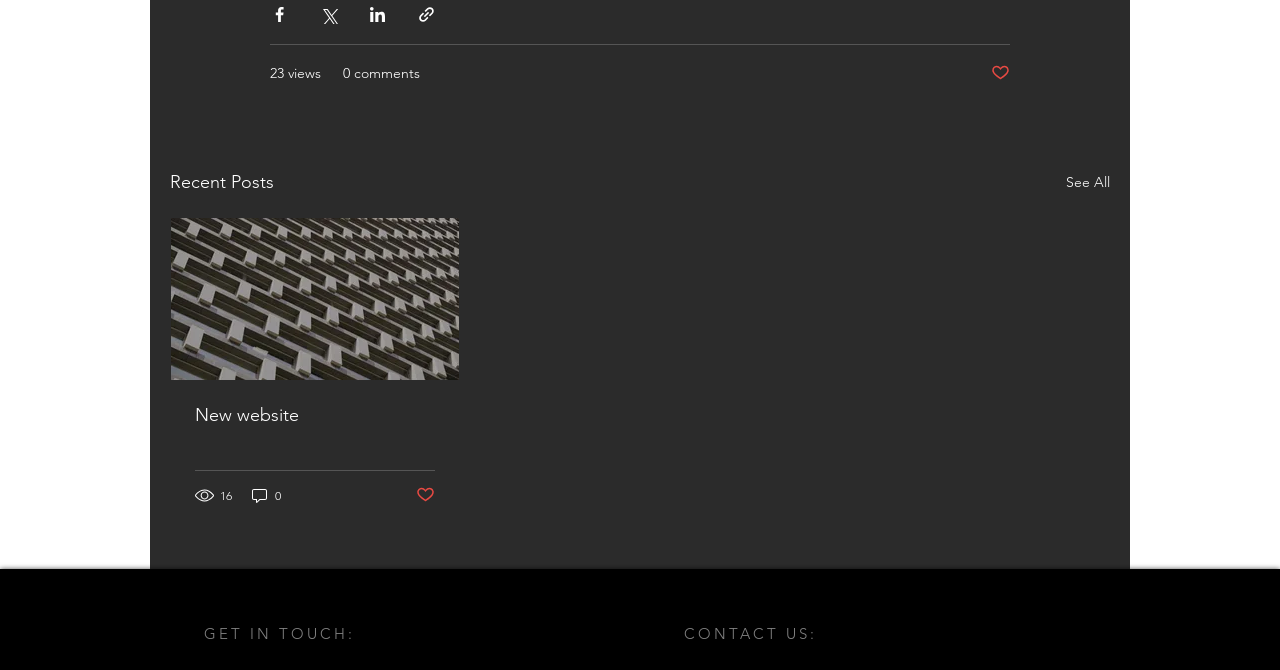Using the element description 23 views, predict the bounding box coordinates for the UI element. Provide the coordinates in (top-left x, top-left y, bottom-right x, bottom-right y) format with values ranging from 0 to 1.

[0.211, 0.095, 0.251, 0.126]